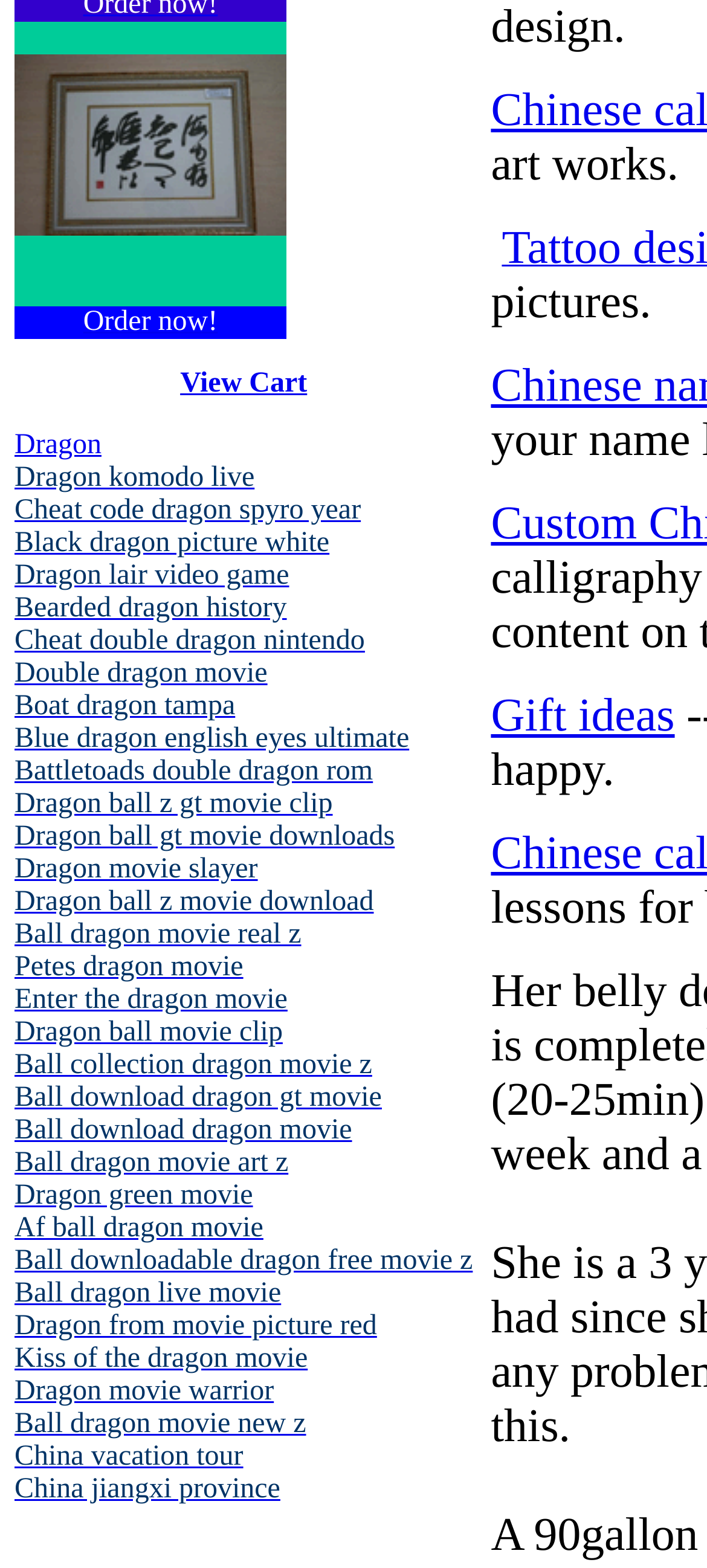With reference to the screenshot, provide a detailed response to the question below:
What is the text of the link that says 'Order now!'?

The link that says 'Order now!' is located at [0.118, 0.195, 0.308, 0.215] and is part of the second table row. The text of this link is 'Order now!'.